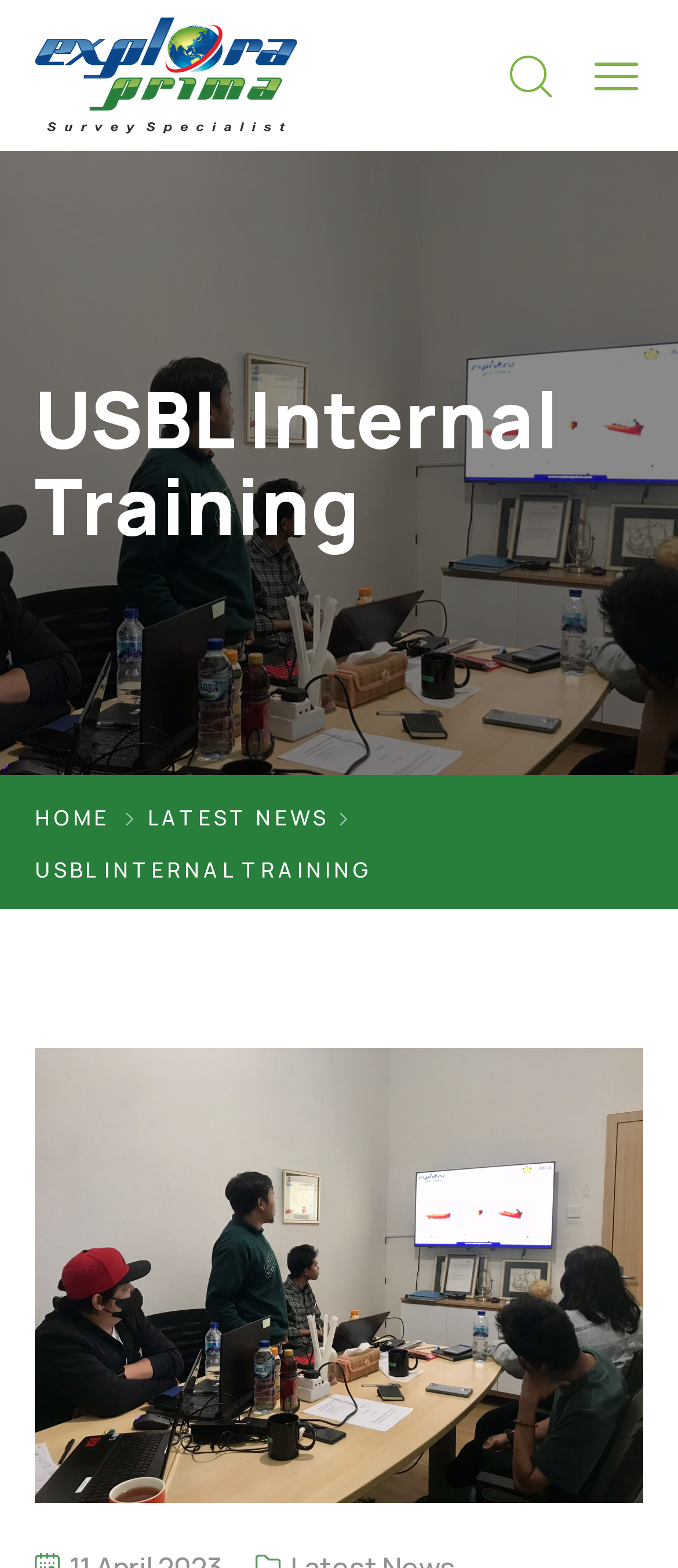Provide the text content of the webpage's main heading.

USBL Internal Training